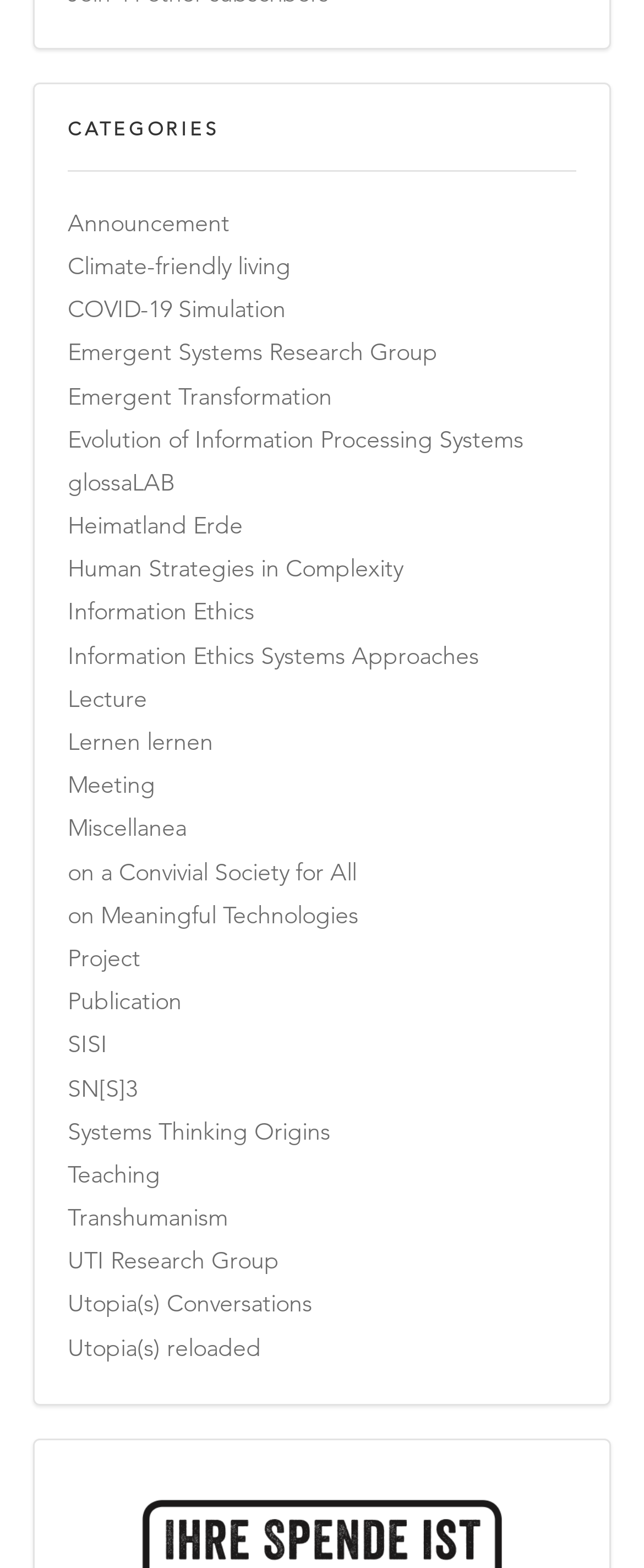How many links are listed under 'CATEGORIES'?
Using the visual information, respond with a single word or phrase.

28